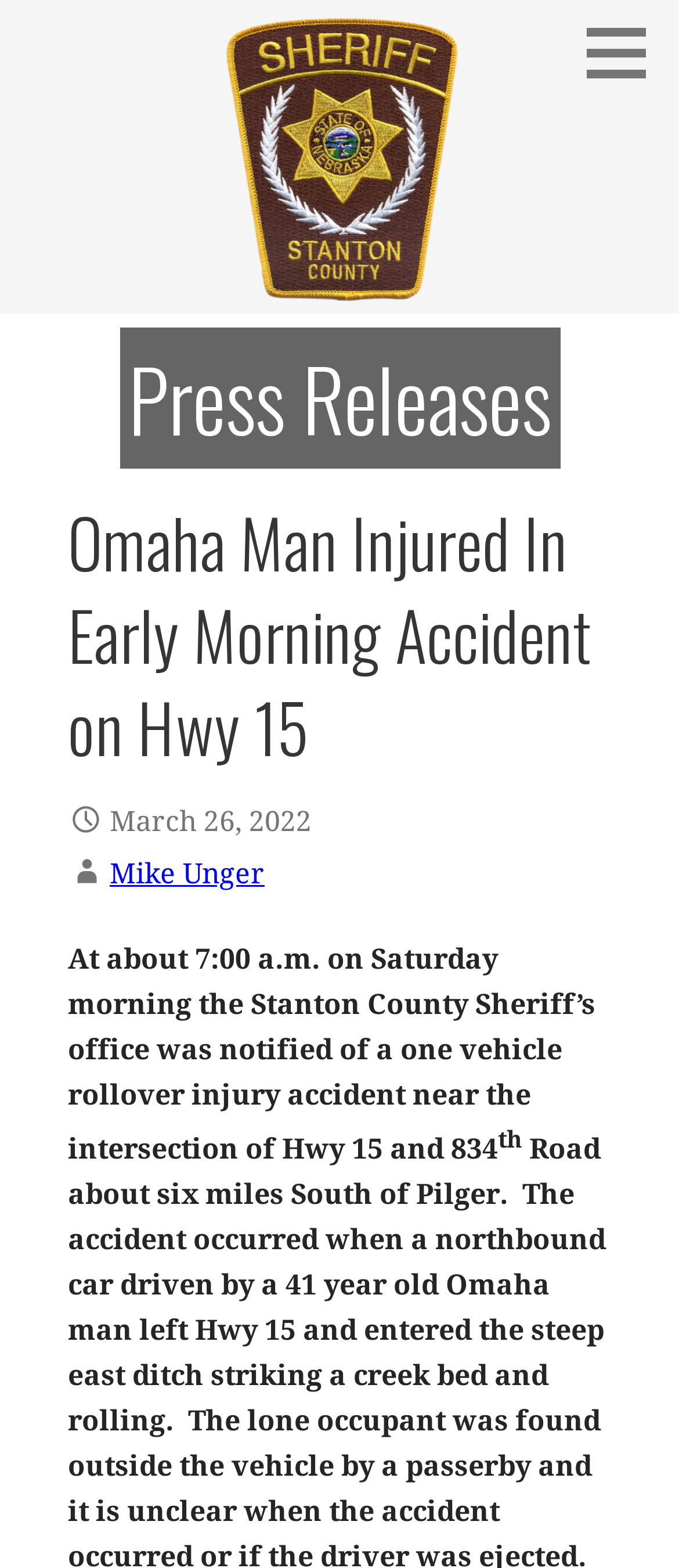Please extract the primary headline from the webpage.

Omaha Man Injured In Early Morning Accident on Hwy 15